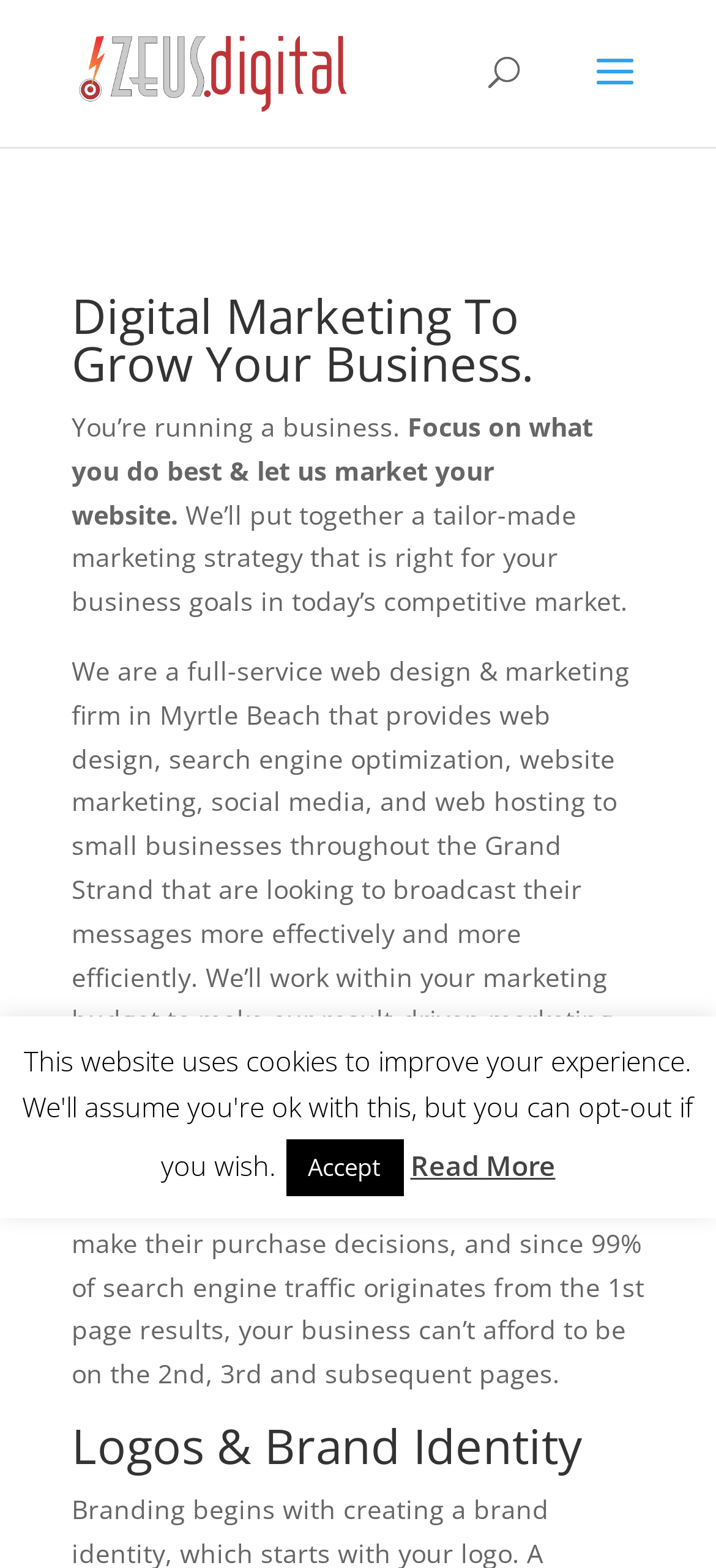What is the purpose of the company's marketing strategy?
Give a one-word or short-phrase answer derived from the screenshot.

To grow business